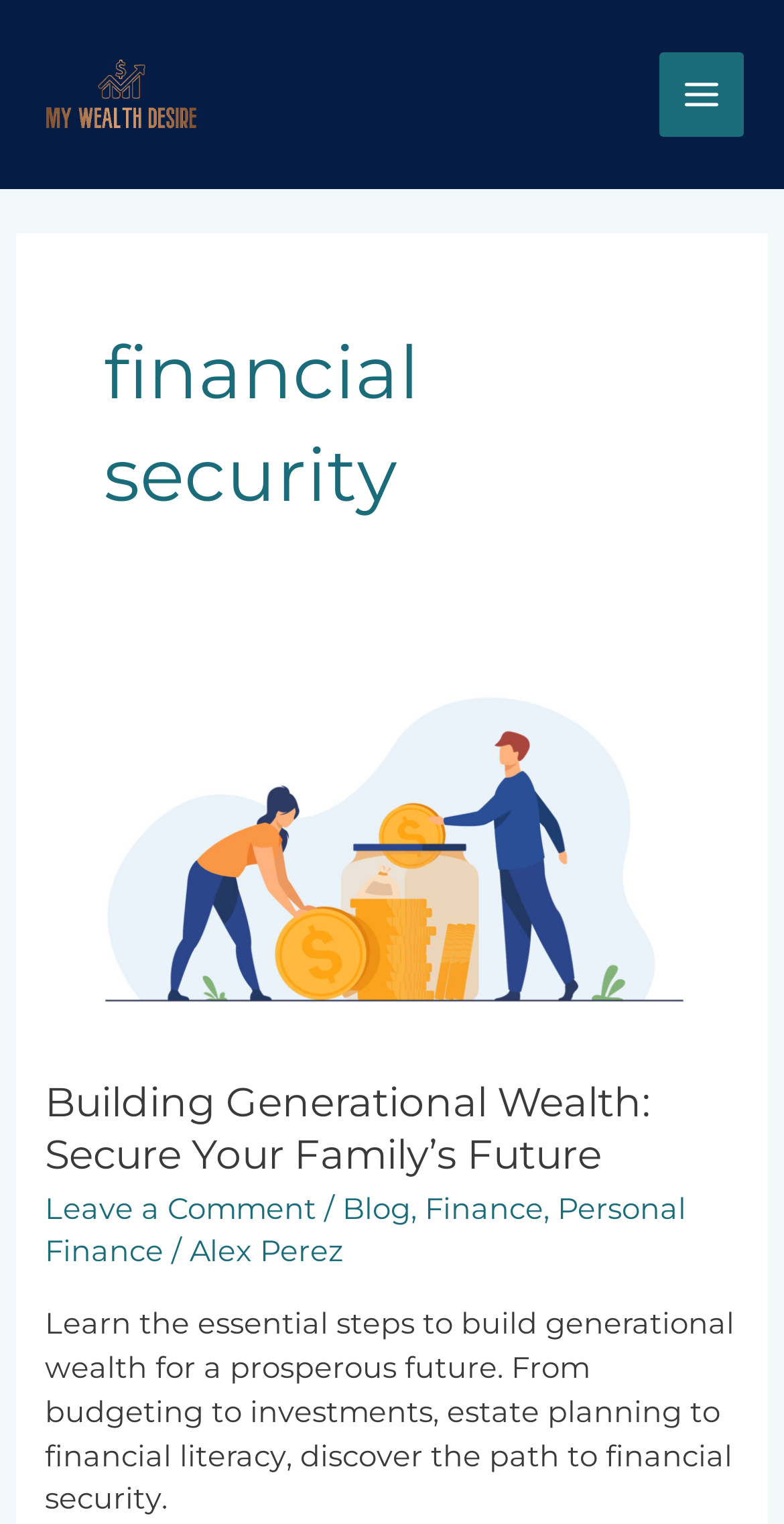Can you determine the bounding box coordinates of the area that needs to be clicked to fulfill the following instruction: "view Finance category"?

[0.542, 0.781, 0.693, 0.805]